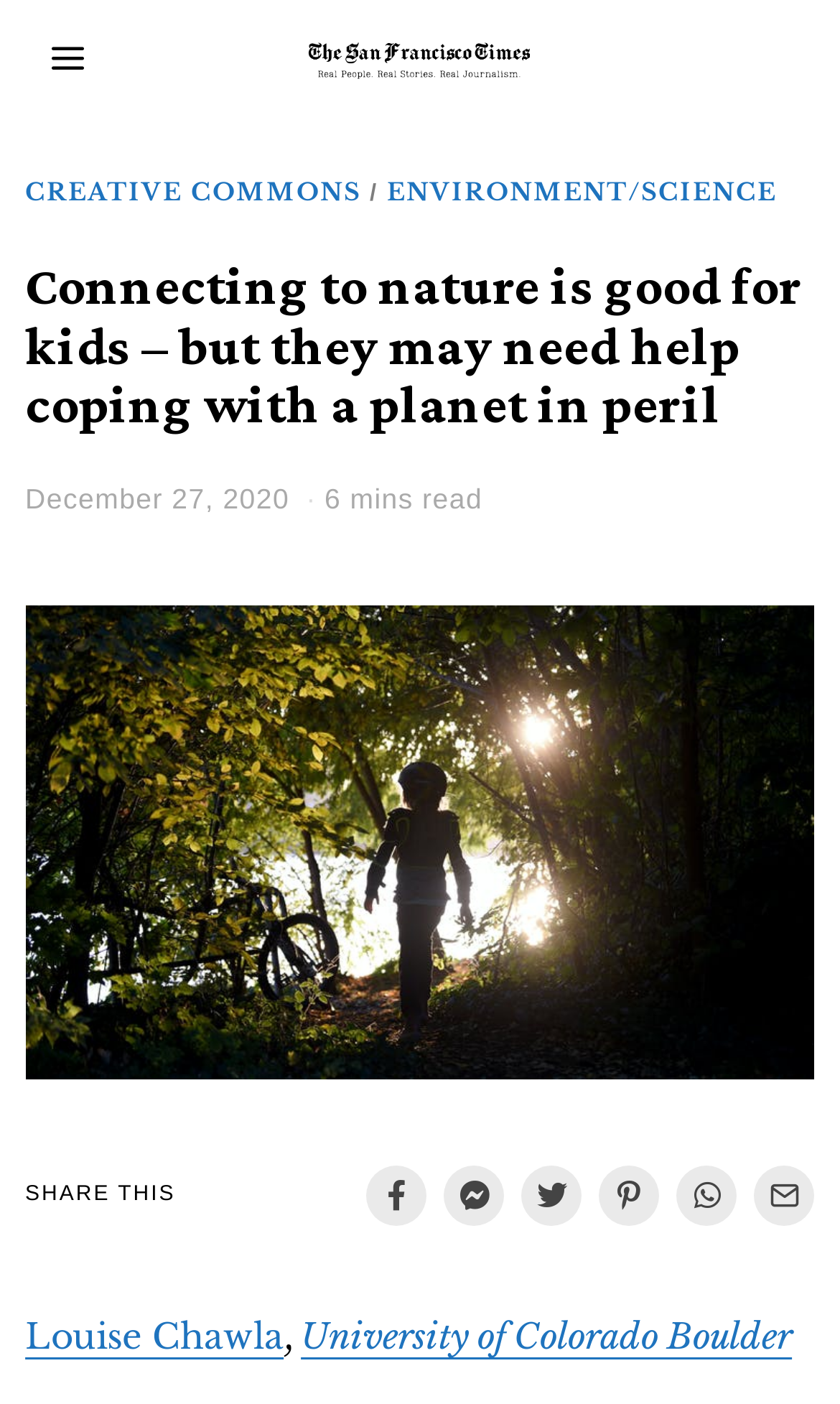Determine the bounding box coordinates of the clickable element to achieve the following action: 'Check the publication date'. Provide the coordinates as four float values between 0 and 1, formatted as [left, top, right, bottom].

[0.03, 0.343, 0.345, 0.366]